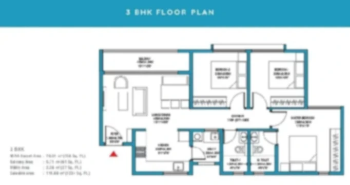How many bedrooms are there in the apartment?
Make sure to answer the question with a detailed and comprehensive explanation.

The caption explicitly states that the floor plan is for a 3 BHK apartment, which means it has three bedrooms.